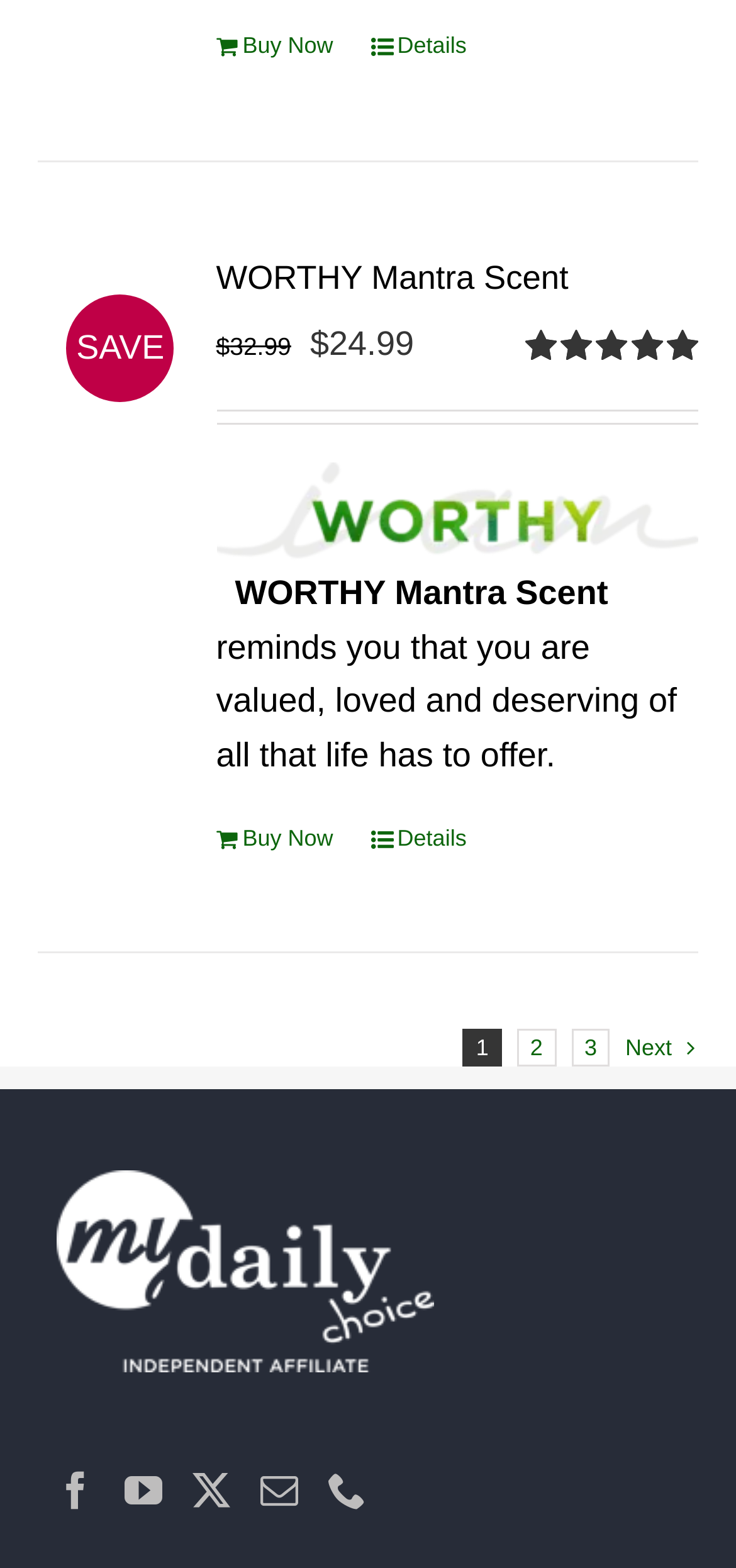Could you locate the bounding box coordinates for the section that should be clicked to accomplish this task: "View product details".

[0.504, 0.019, 0.634, 0.042]